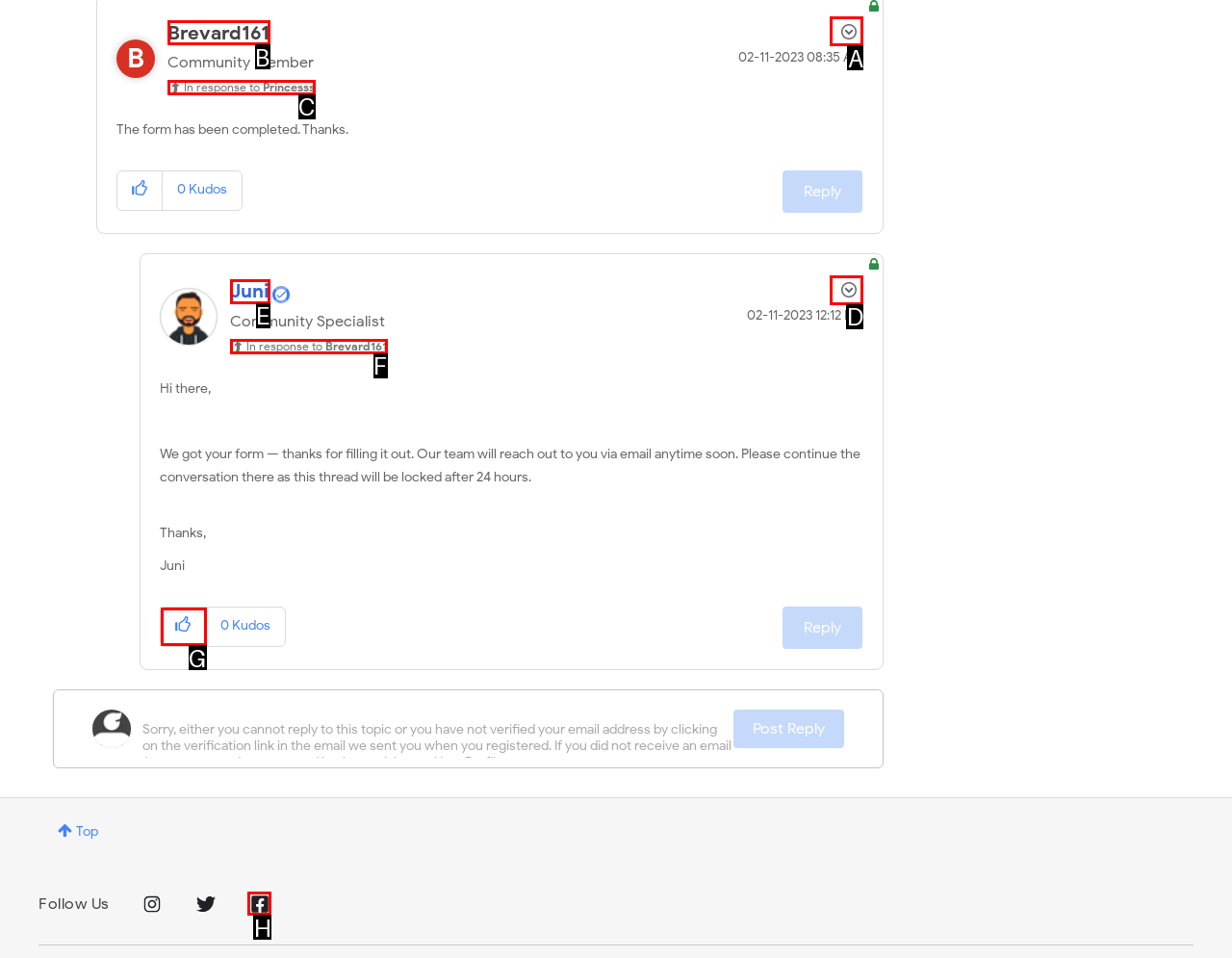Assess the description: Options and select the option that matches. Provide the letter of the chosen option directly from the given choices.

A